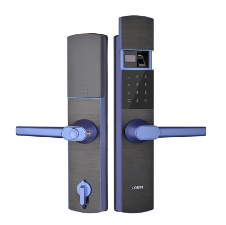What is the purpose of the keyhole on the left side?
Examine the image closely and answer the question with as much detail as possible.

The keyhole on the left side serves as a backup access method, providing an alternative way to enter the premises in case the keyless entry method is not functional or preferred.